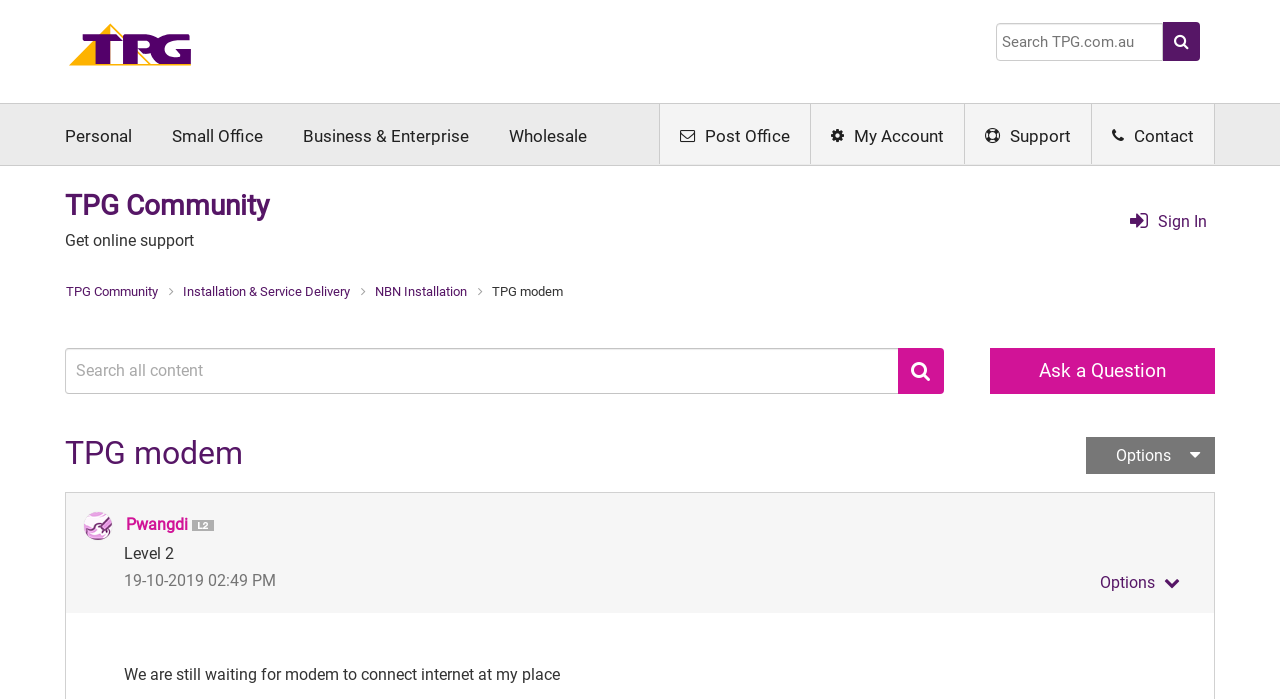Given the element description: "Installation & Service Delivery", predict the bounding box coordinates of the UI element it refers to, using four float numbers between 0 and 1, i.e., [left, top, right, bottom].

[0.141, 0.406, 0.276, 0.427]